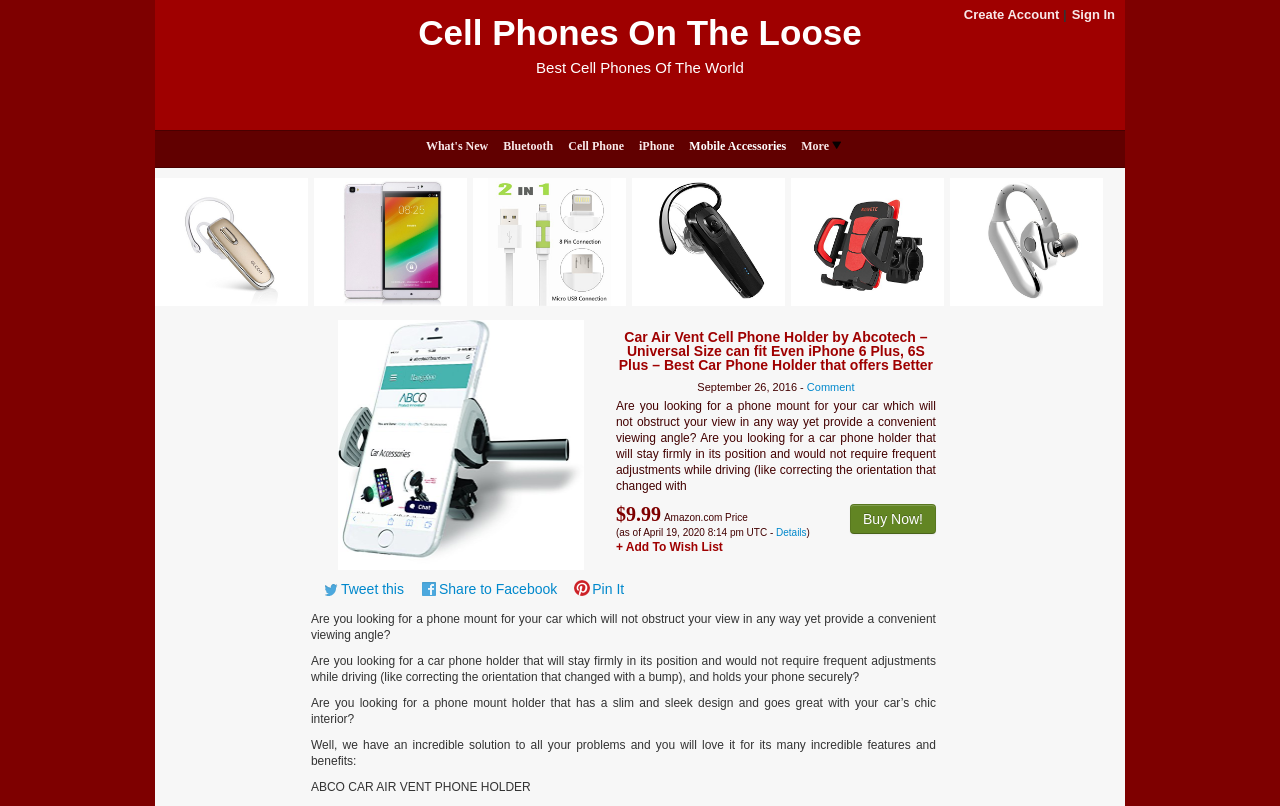Find the bounding box coordinates corresponding to the UI element with the description: "Share to Facebook". The coordinates should be formatted as [left, top, right, bottom], with values as floats between 0 and 1.

[0.32, 0.707, 0.439, 0.752]